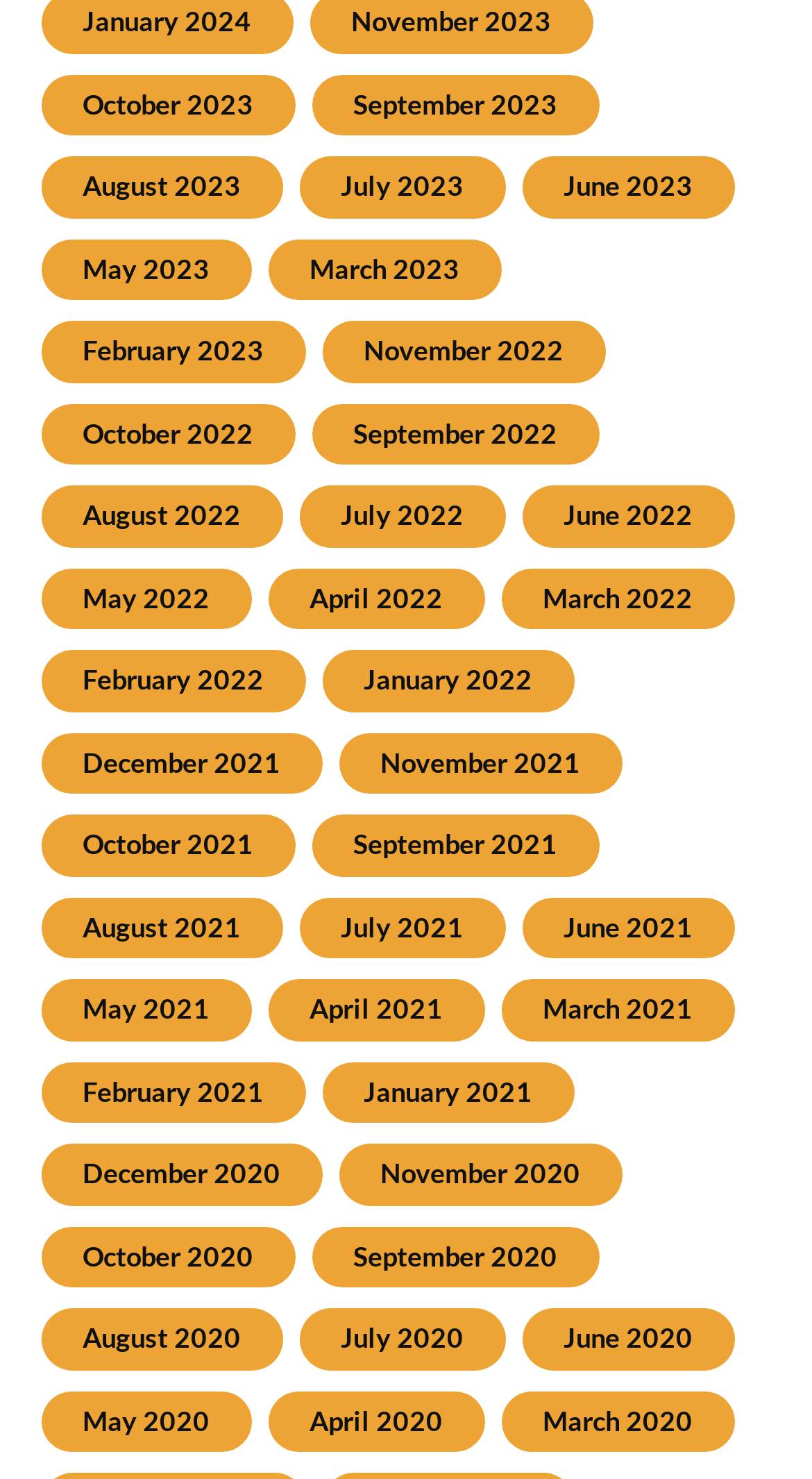Specify the bounding box coordinates of the area to click in order to execute this command: 'View January 2024'. The coordinates should consist of four float numbers ranging from 0 to 1, and should be formatted as [left, top, right, bottom].

[0.101, 0.003, 0.309, 0.025]